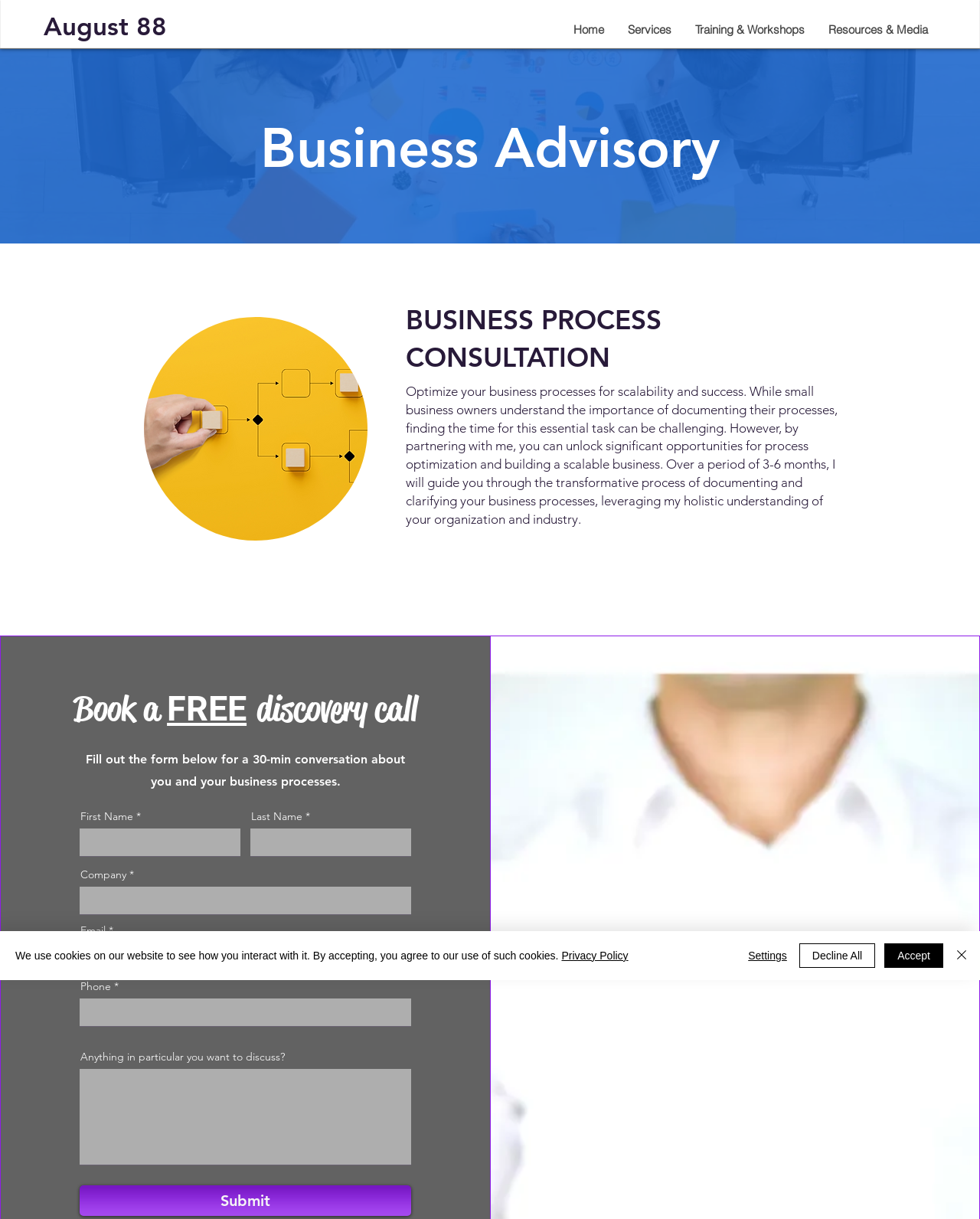Generate a thorough caption that explains the contents of the webpage.

The webpage is a business advisory website with a focus on process consultation. At the top, there is a navigation menu with links to "Home", "Services", "Training & Workshops", and "Resources & Media". Below the navigation menu, there is a heading that reads "Business Advisory" and an image to the right of it.

The main content of the webpage is divided into two sections. The first section has a heading that reads "BUSINESS PROCESS CONSULTATION" and a paragraph of text that explains the importance of documenting business processes and how the advisory service can help with that. 

The second section has a heading that reads "Book a FREE discovery call" and a paragraph of text that invites visitors to fill out a form for a 30-minute conversation about their business processes. Below this, there is a form with fields for "First Name", "Last Name", "Company", "Email", "Phone", and a text area for "Anything in particular you want to discuss?". The form has a "Submit" button at the bottom.

At the bottom of the webpage, there is a cookie policy alert with a link to the "Privacy Policy" and buttons to "Accept", "Decline All", "Settings", and "Close". The "Close" button has an image of a close icon.